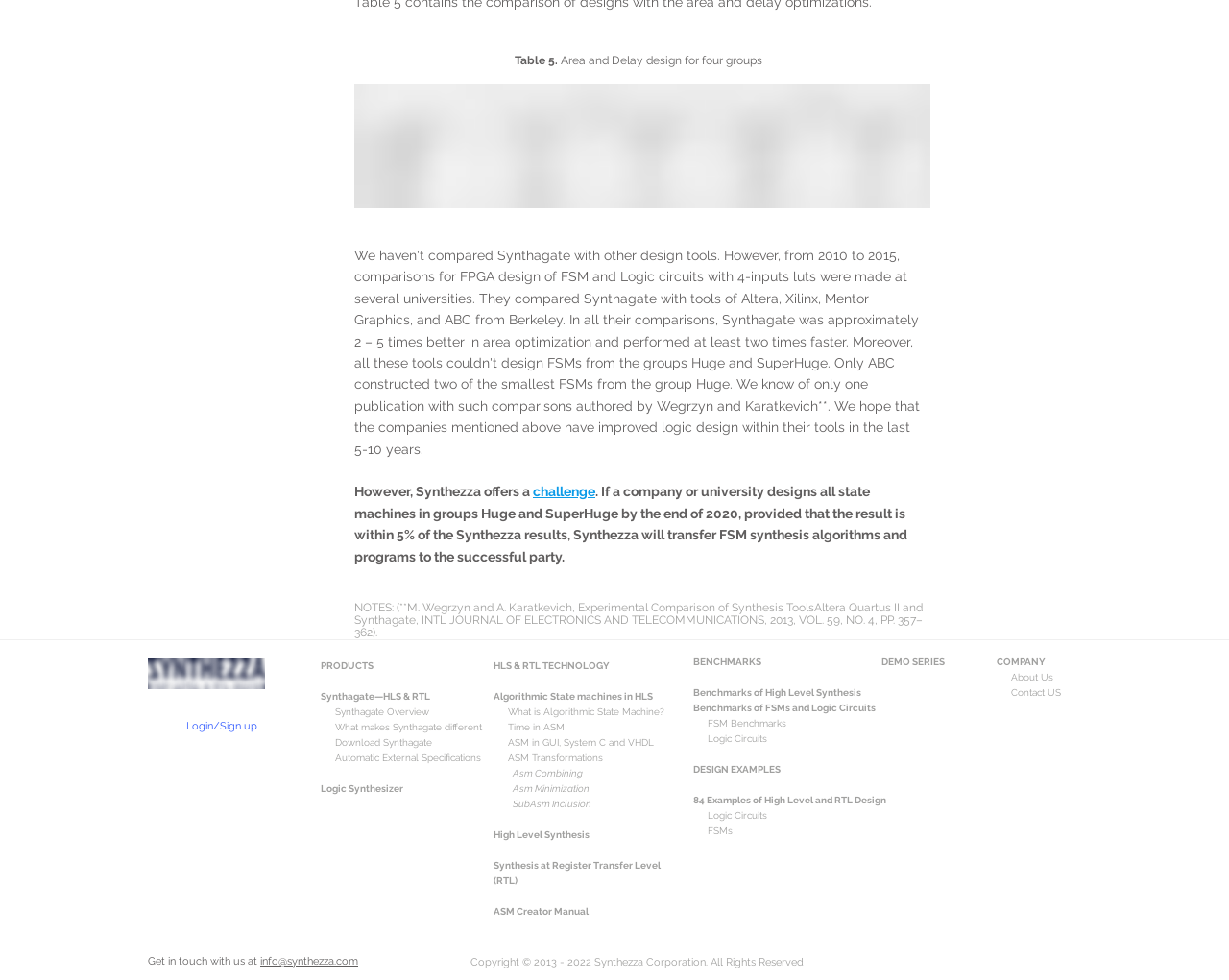Examine the image and give a thorough answer to the following question:
What is the purpose of Synthagate?

Synthagate is a product offered by Synthezza, and its purpose is to provide High-Level Synthesis (HLS) and Register-Transfer Level (RTL) technology for designing and synthesizing digital circuits.